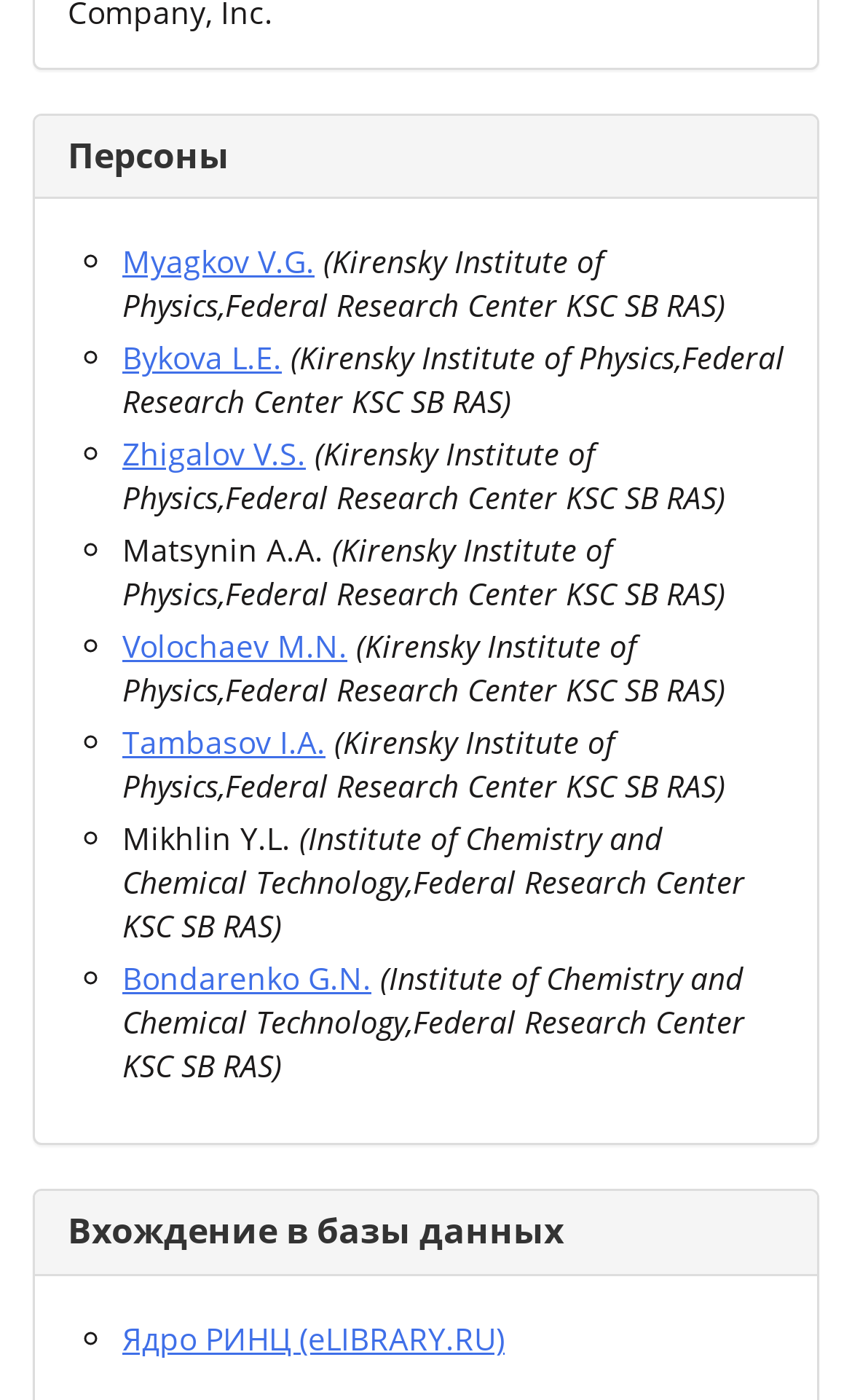How many institutes are mentioned?
Look at the image and answer with only one word or phrase.

2